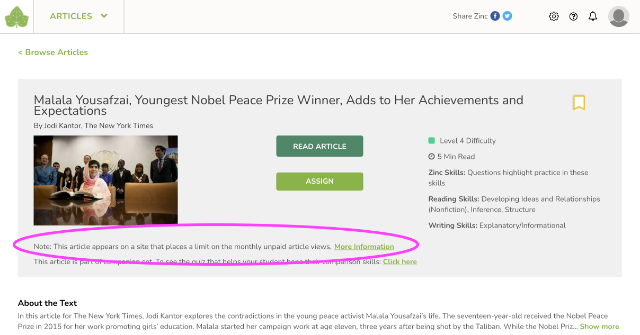Generate a detailed caption that describes the image.

The image features a note emphasizing that the article about Malala Yousafzai, titled "Malala Yousafzai, Youngest Nobel Peace Prize Winner, Adds to Her Achievements and Expectations," is hosted on a site that imposes restrictions on the number of monthly unpaid article views. This notification, highlighted in a prominent purple border, informs users that the article may not be fully accessible without a subscription. It suggests that readers consult additional resources for more information on navigating such paywalls. Accompanying this message is an image related to the article, which showcases a thoughtful assembly, enhancing the overall theme of educational advocacy associated with Malala Yousafzai's story.